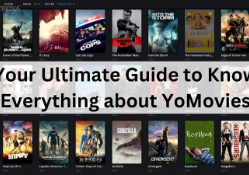Provide a brief response using a word or short phrase to this question:
What type of films are visually represented?

Action, drama, adventure